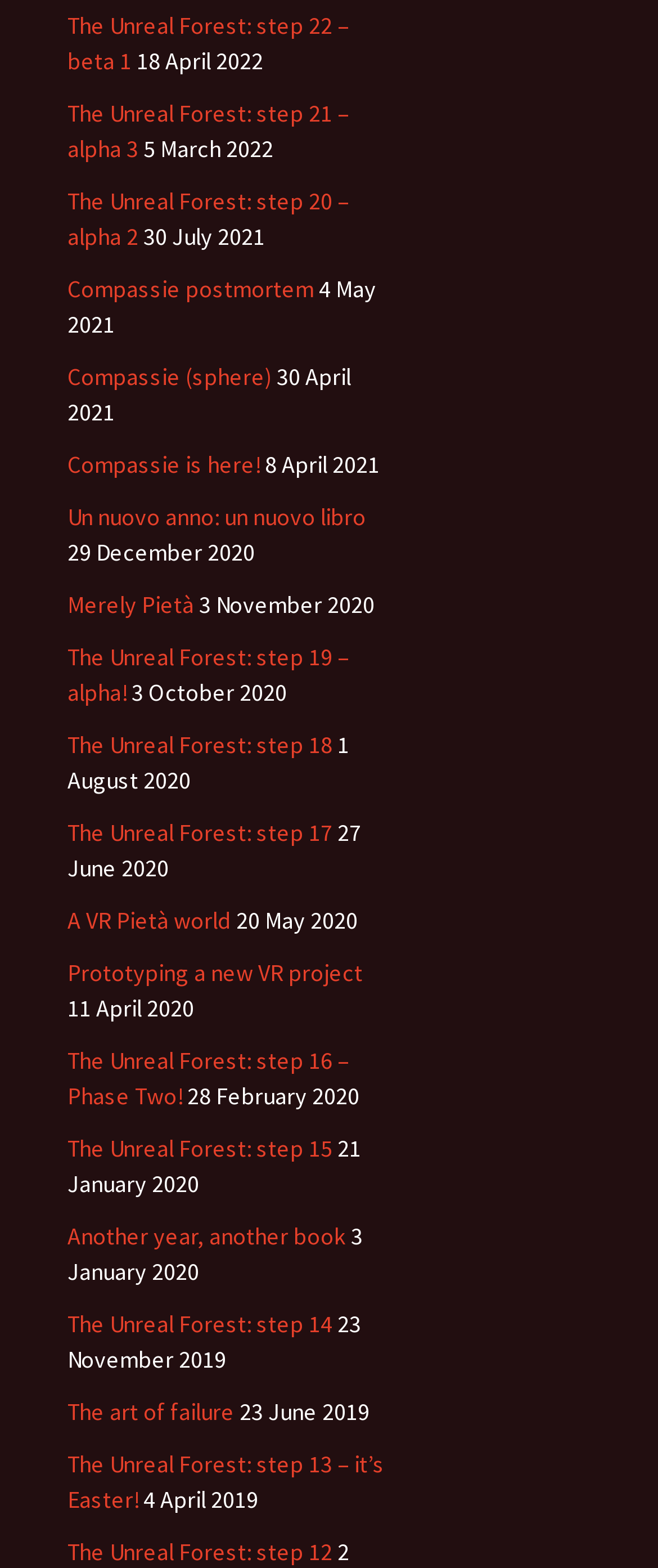Determine the bounding box coordinates of the section to be clicked to follow the instruction: "click the link to The Unreal Forest: step 22 – beta 1". The coordinates should be given as four float numbers between 0 and 1, formatted as [left, top, right, bottom].

[0.103, 0.007, 0.531, 0.049]